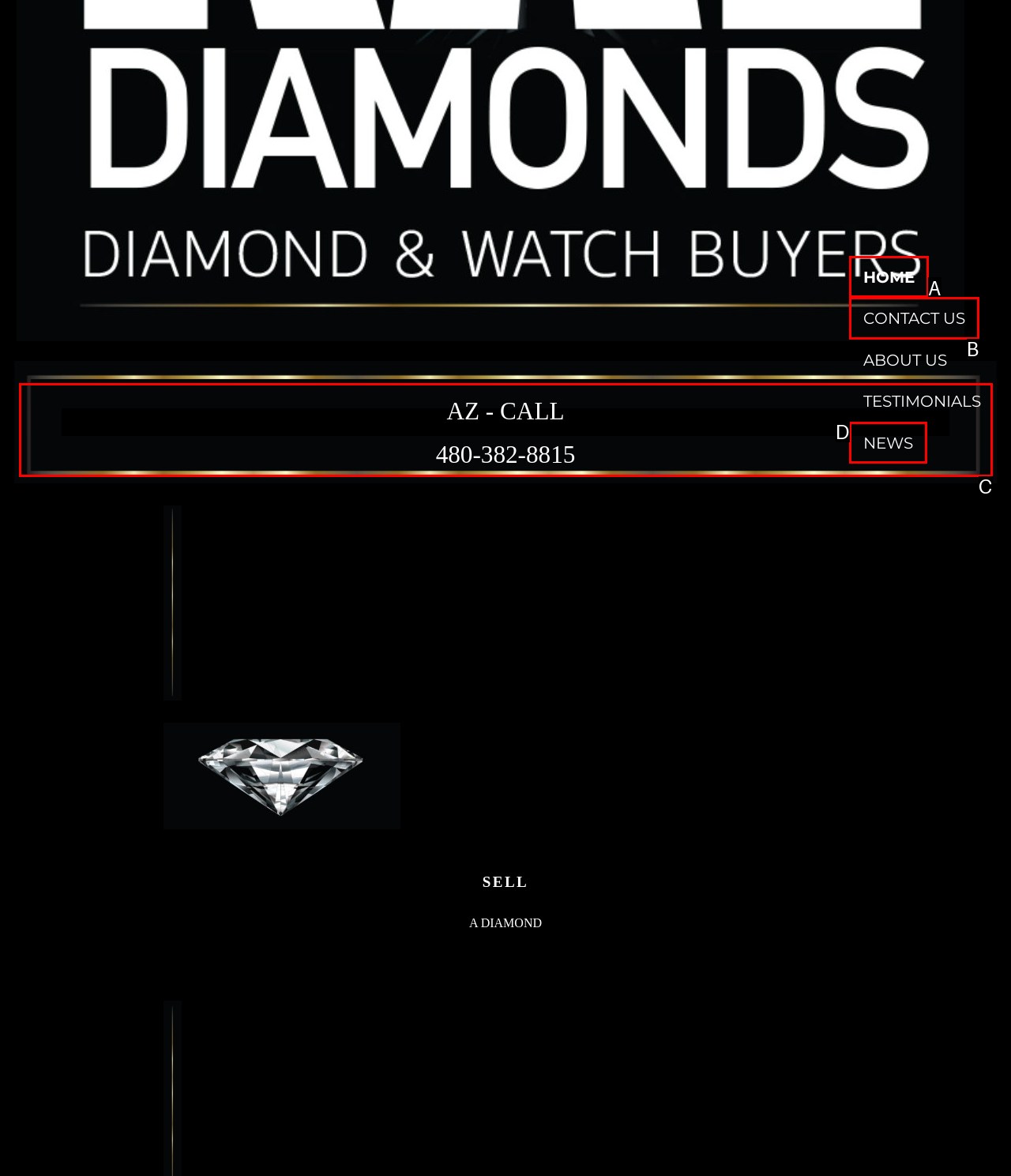Given the description: HOME
Identify the letter of the matching UI element from the options.

A